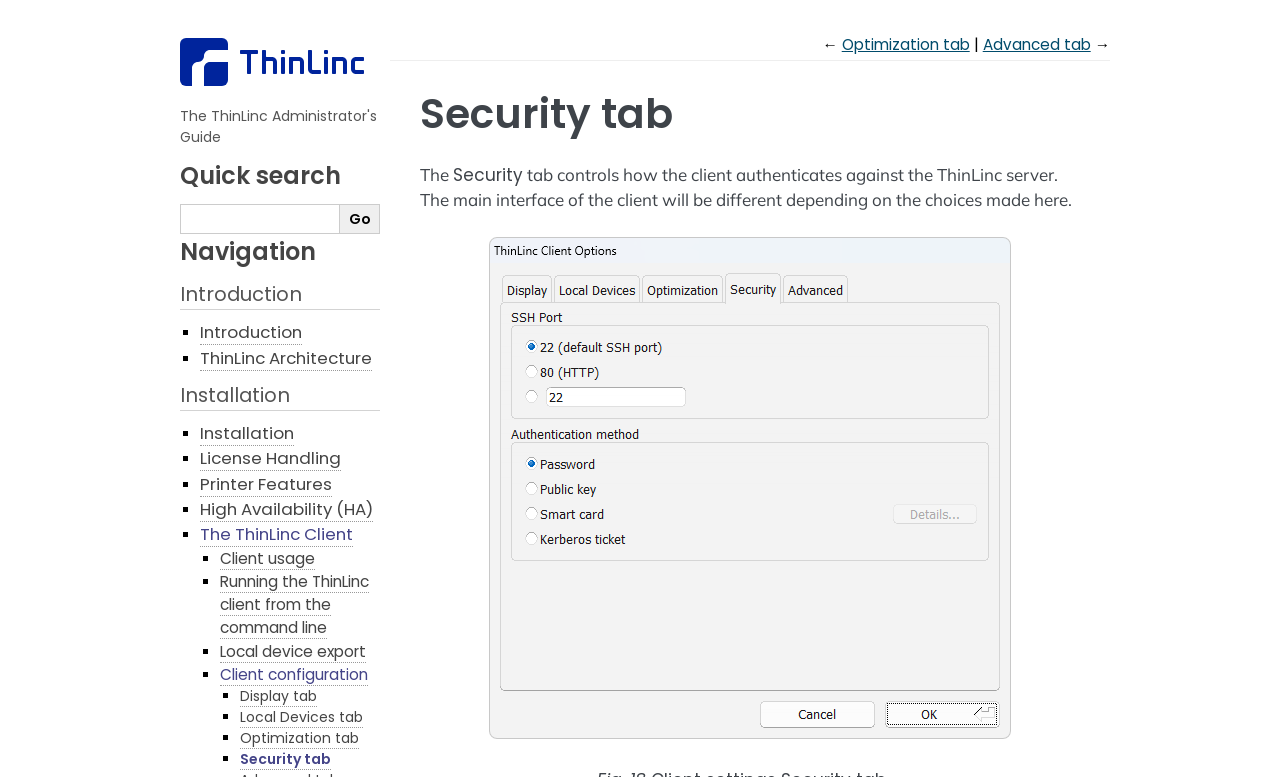Please provide a comprehensive response to the question based on the details in the image: What is the purpose of the client?

I determined the purpose of the client by reading the static text element with the text 'The tab controls how the client authenticates against the ThinLinc server.' which has a bounding box coordinate of [0.328, 0.211, 0.838, 0.27]. This suggests that the client is used to authenticate against the ThinLinc server.